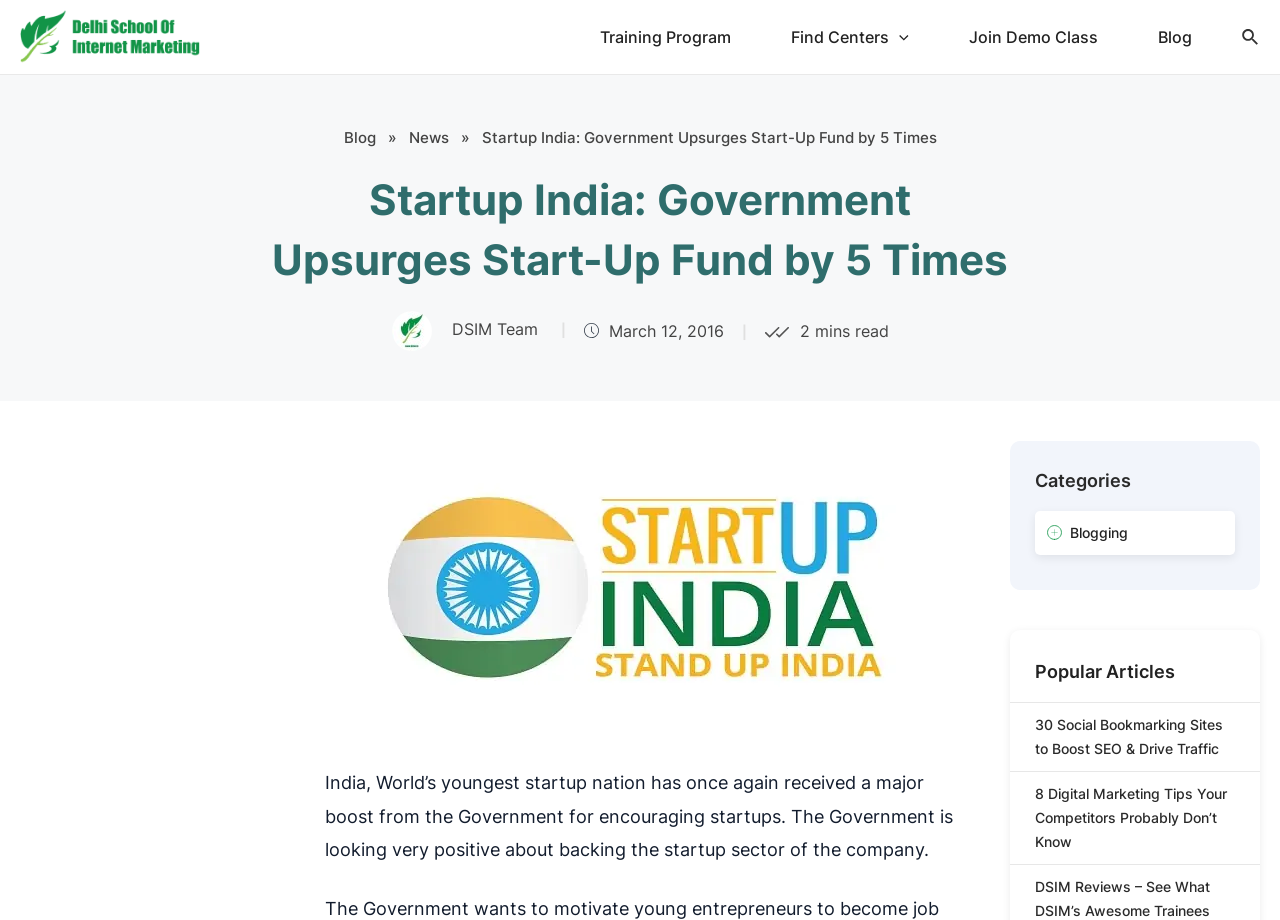Identify the bounding box for the UI element that is described as follows: "Mobile".

None